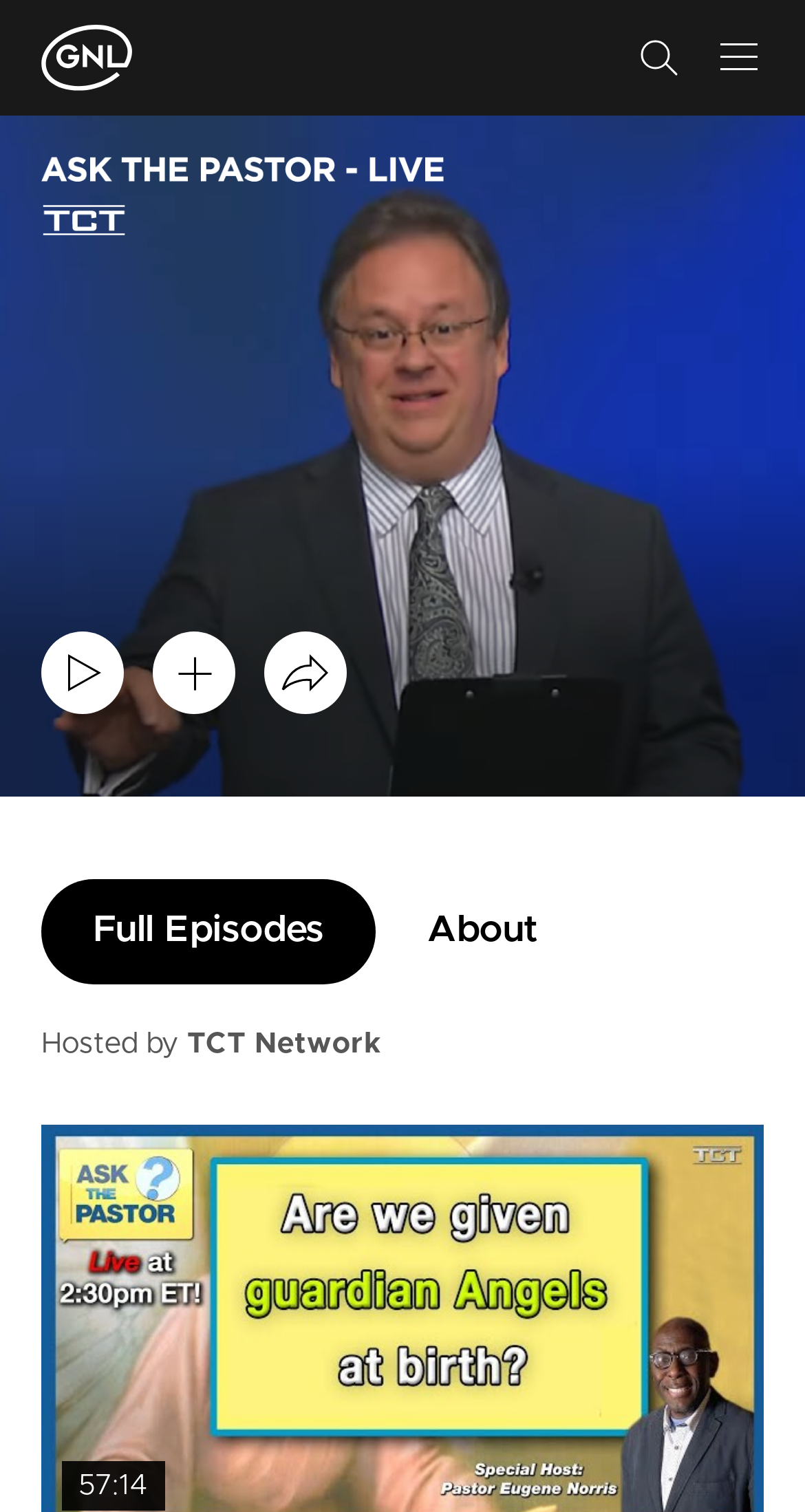What is the name of the show?
Examine the image and provide an in-depth answer to the question.

The name of the show can be found in the image element with the text 'Ask the Pastor - LIVE | TCT Network' which is located at the top of the webpage.